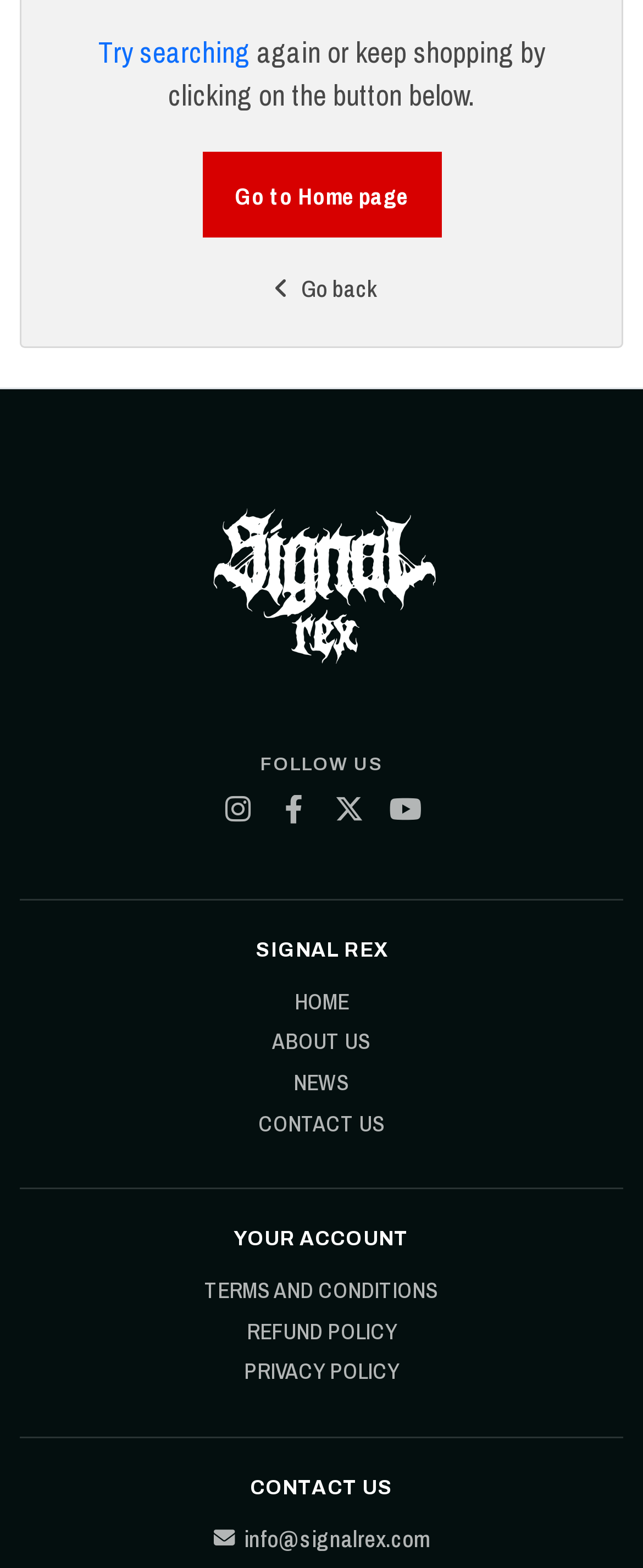Determine the bounding box coordinates of the UI element that matches the following description: "Search". The coordinates should be four float numbers between 0 and 1 in the format [left, top, right, bottom].

None